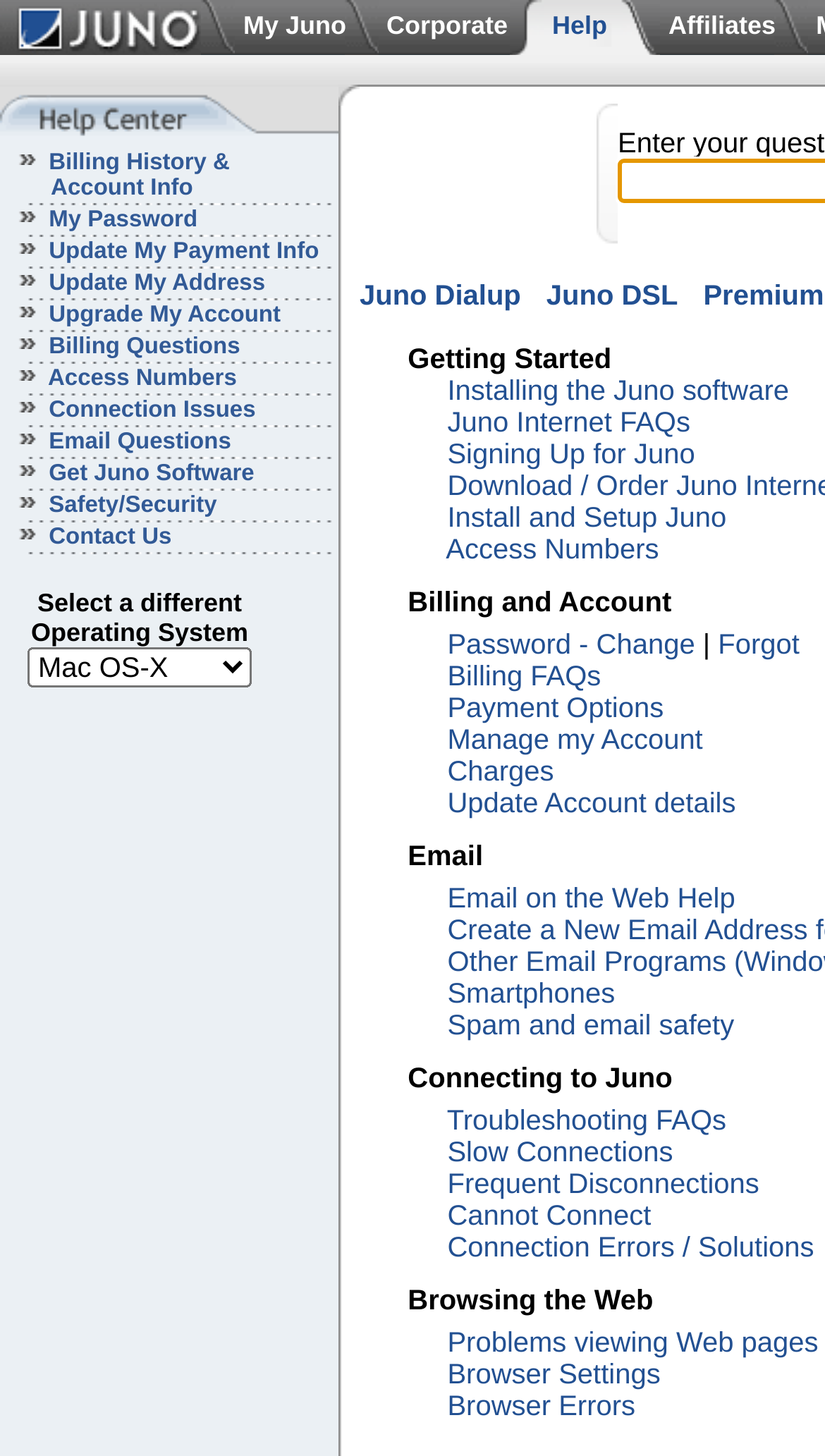How many links are there in the top navigation bar?
Look at the image and answer with only one word or phrase.

5